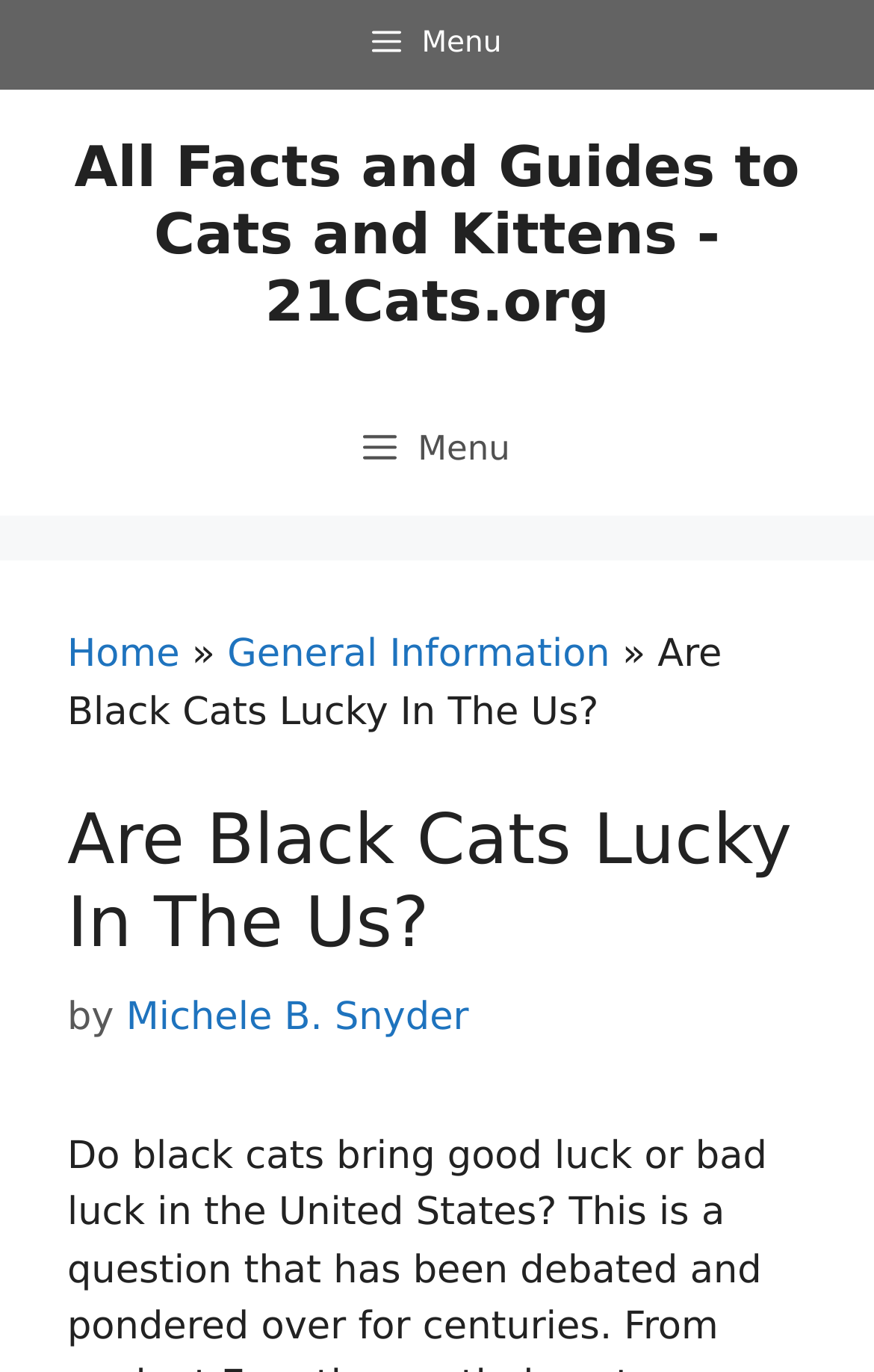Who is the author of the article?
Based on the image, answer the question with as much detail as possible.

I determined the author of the article by looking at the link 'Michele B. Snyder' which is preceded by the static text 'by', suggesting that Michele B. Snyder is the author of the article.